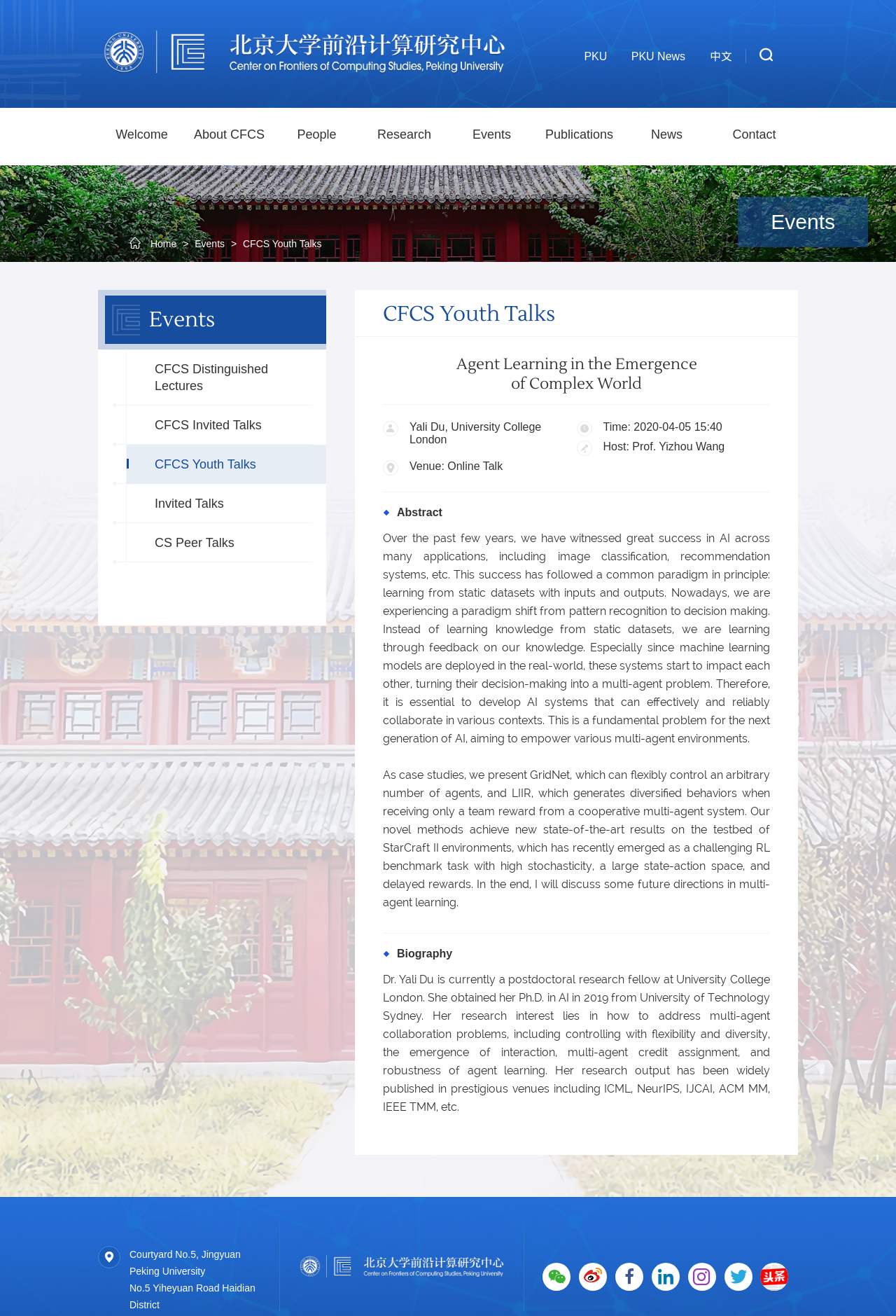Could you specify the bounding box coordinates for the clickable section to complete the following instruction: "visit the CFCS homepage"?

[0.117, 0.082, 0.199, 0.122]